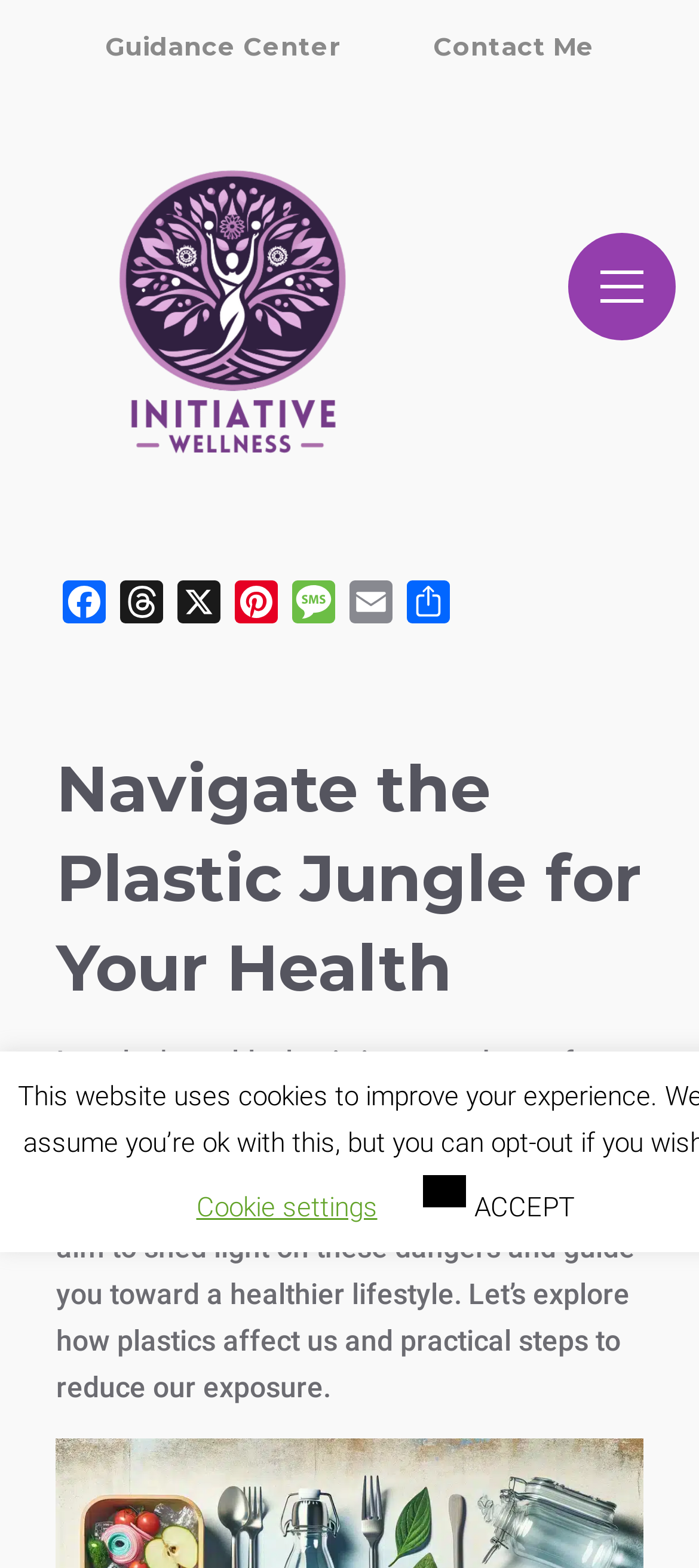What is the purpose of the image?
Please give a detailed and elaborate explanation in response to the question.

The image is likely used to illustrate the concept of navigating the plastic jungle, which is the main topic of the webpage, and to make the content more engaging and visually appealing.